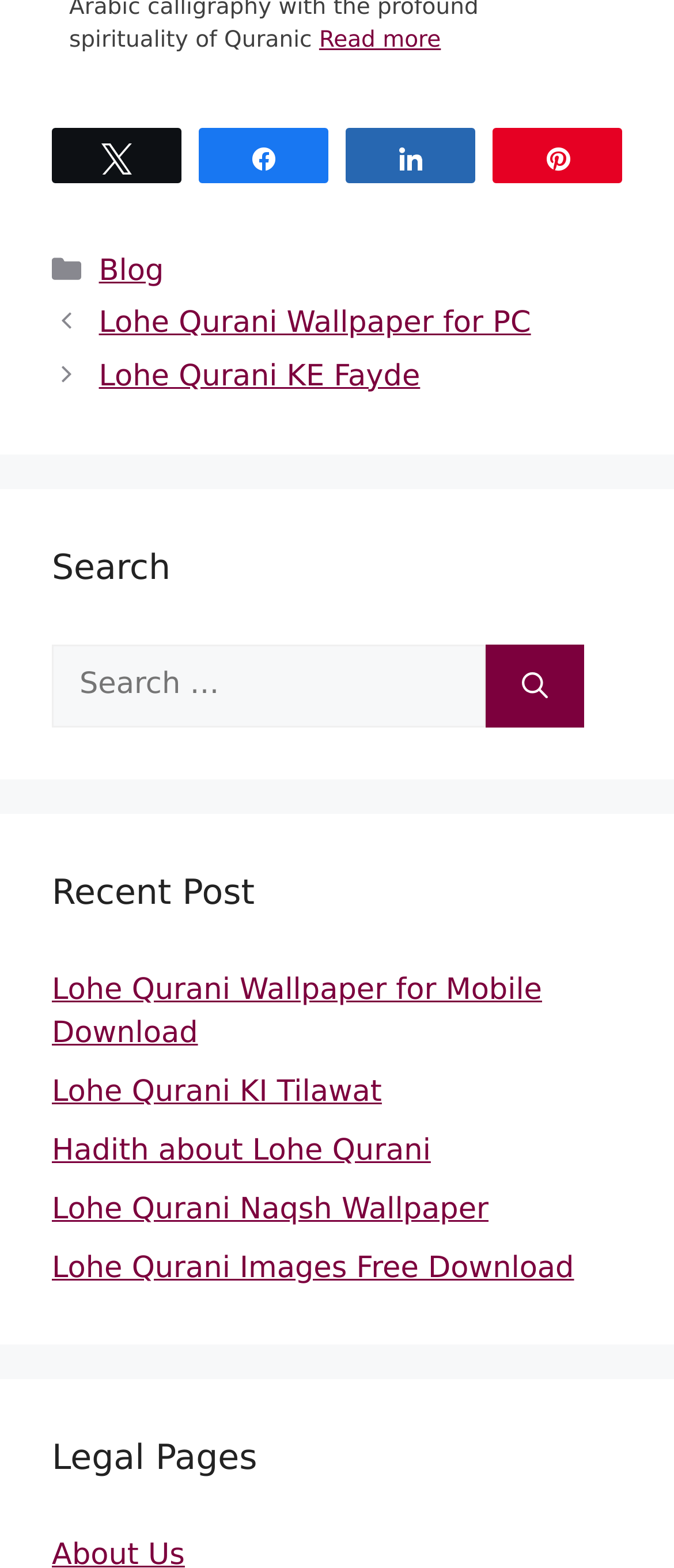Using the element description provided, determine the bounding box coordinates in the format (top-left x, top-left y, bottom-right x, bottom-right y). Ensure that all values are floating point numbers between 0 and 1. Element description: Lohe Qurani Wallpaper for PC

[0.147, 0.195, 0.788, 0.217]